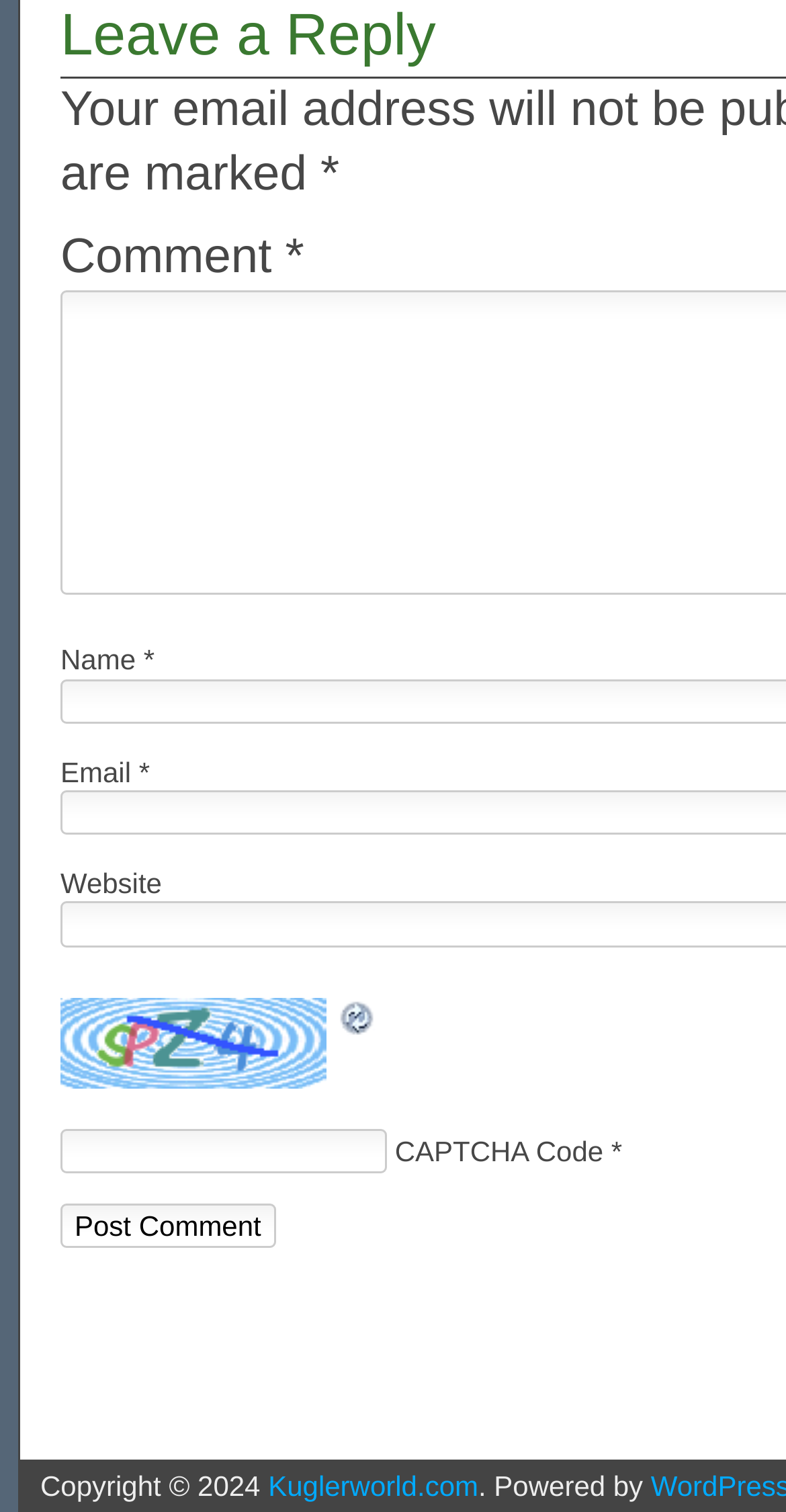Provide your answer in a single word or phrase: 
What is the copyright year of the website?

2024